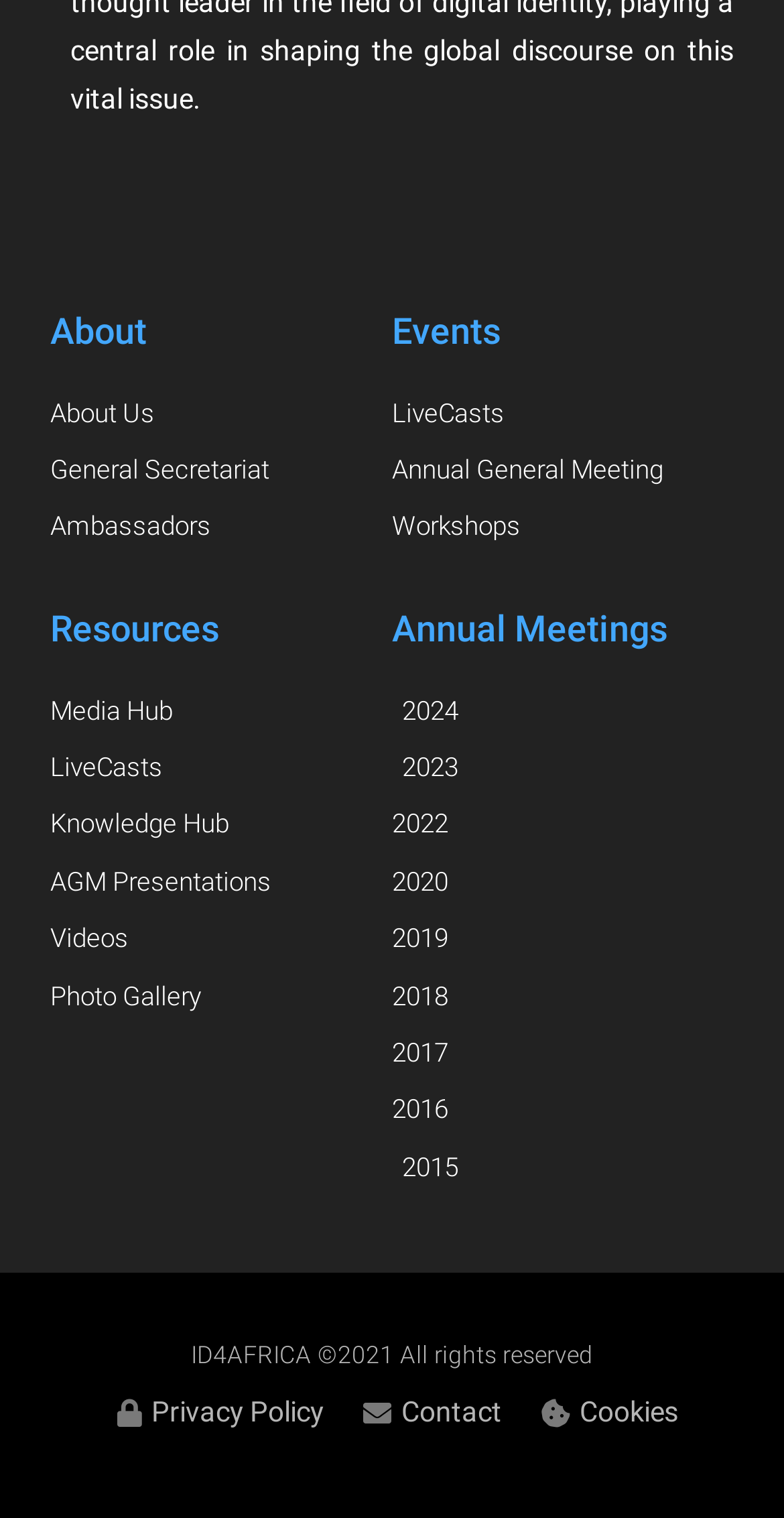Answer the following in one word or a short phrase: 
How many links are there under the 'Annual Meetings' heading?

8